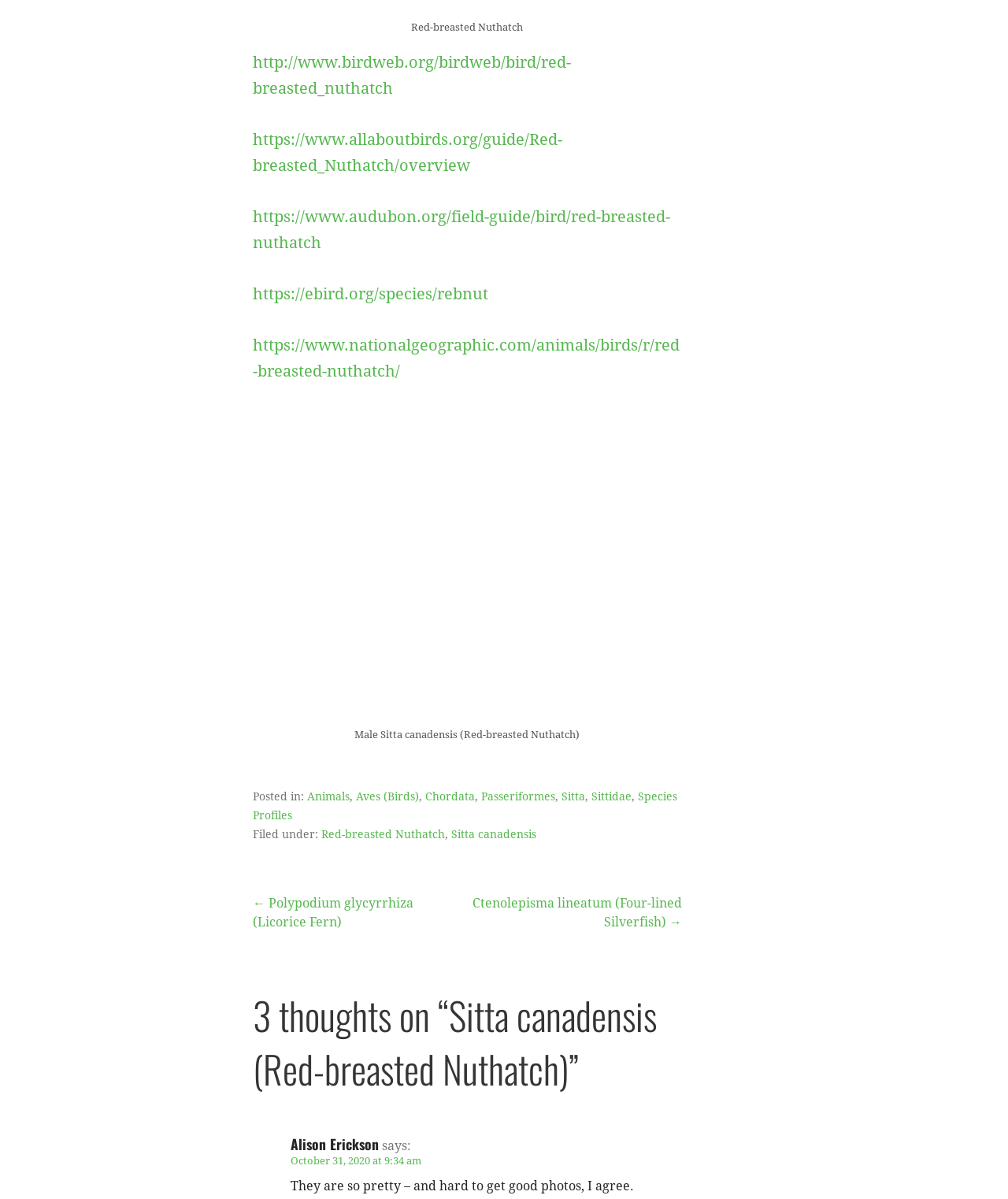Provide your answer in a single word or phrase: 
How many links are there in the footer section?

9